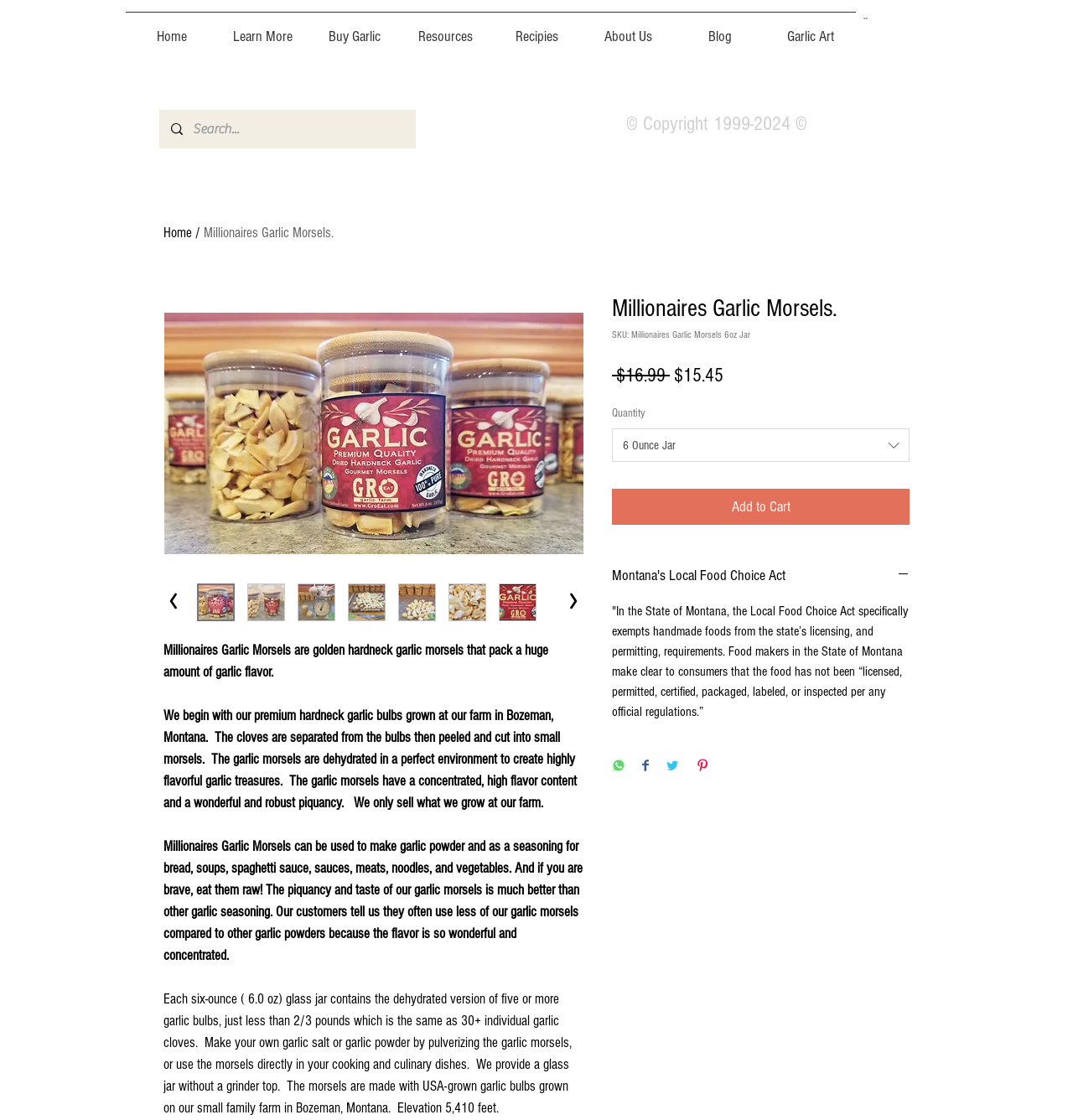Please give a succinct answer to the question in one word or phrase:
What is the price of the 6-ounce jar?

$16.99